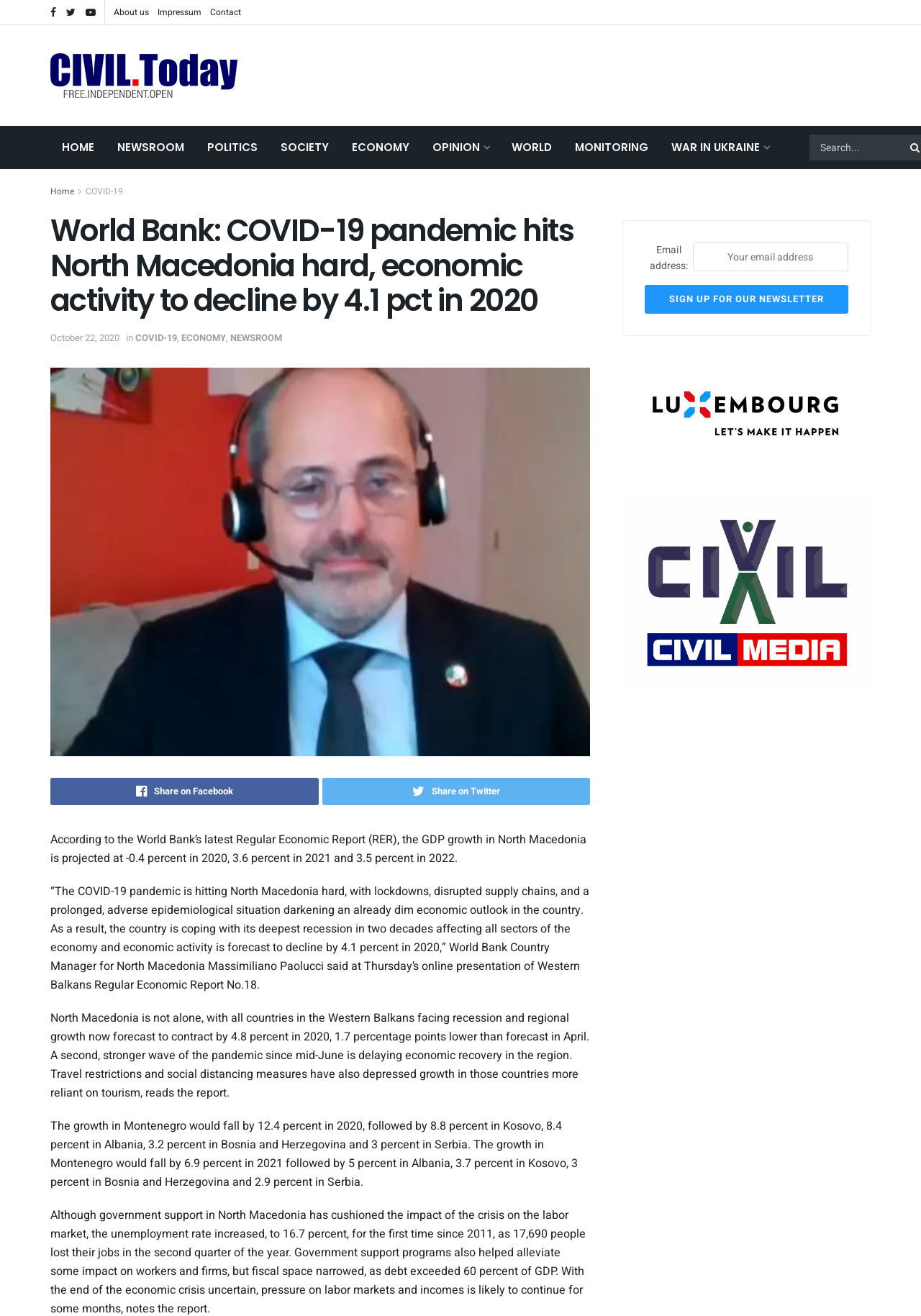Locate the bounding box coordinates of the segment that needs to be clicked to meet this instruction: "View the 'Attorneys' page".

None